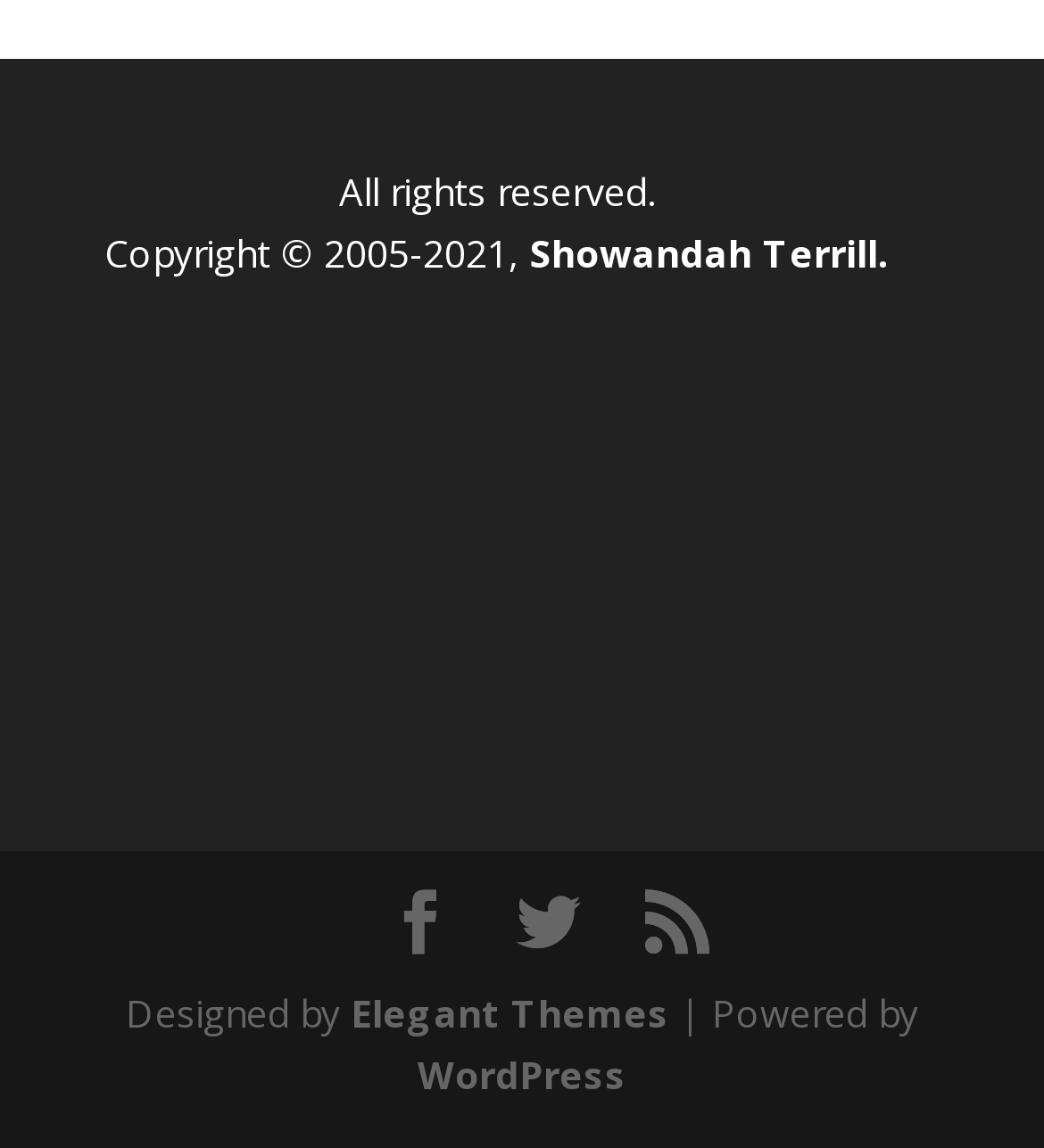Based on the element description: "Elegant Themes", identify the bounding box coordinates for this UI element. The coordinates must be four float numbers between 0 and 1, listed as [left, top, right, bottom].

[0.336, 0.859, 0.641, 0.903]